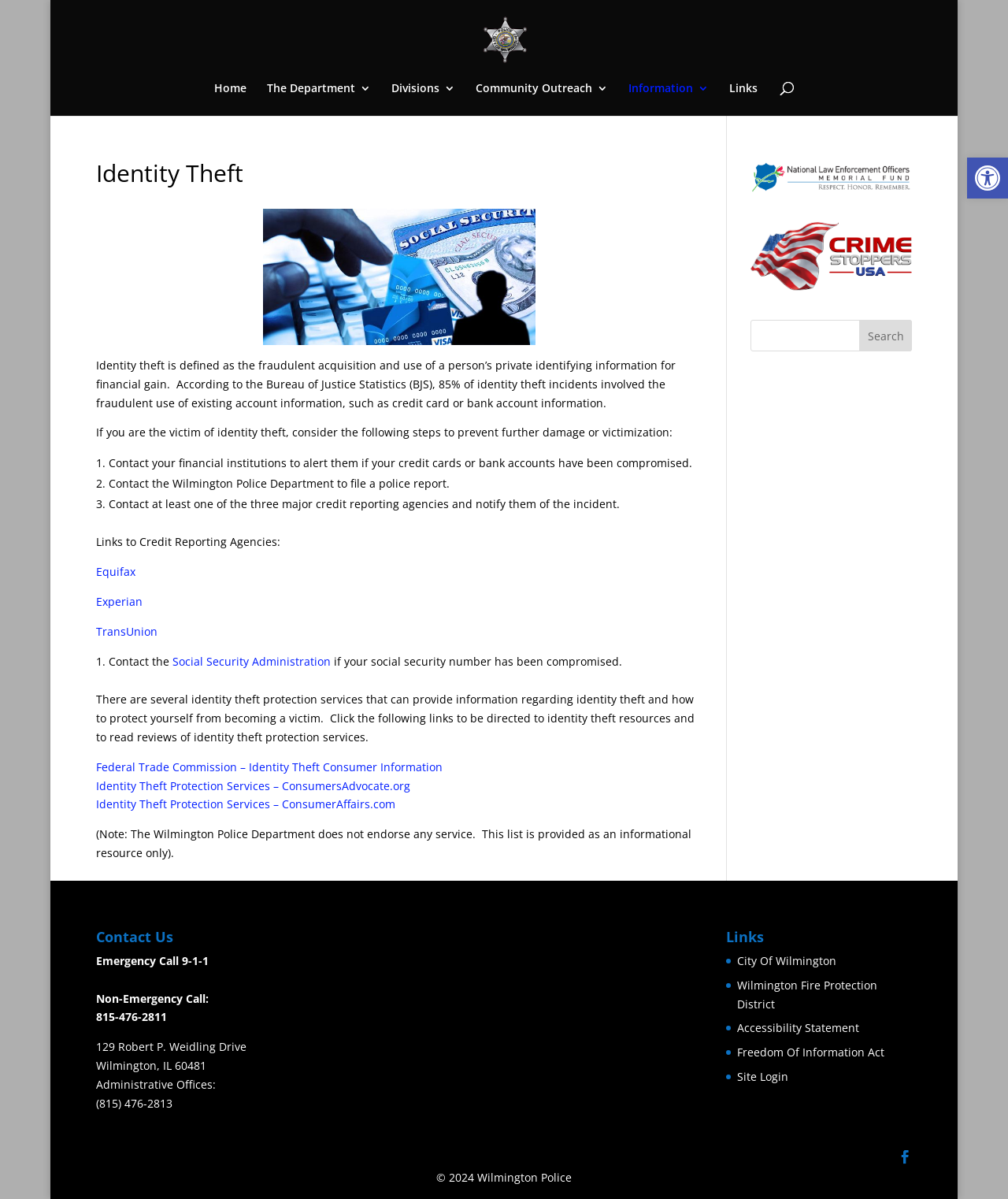Find the bounding box coordinates of the element I should click to carry out the following instruction: "Contact the Social Security Administration".

[0.171, 0.546, 0.328, 0.558]